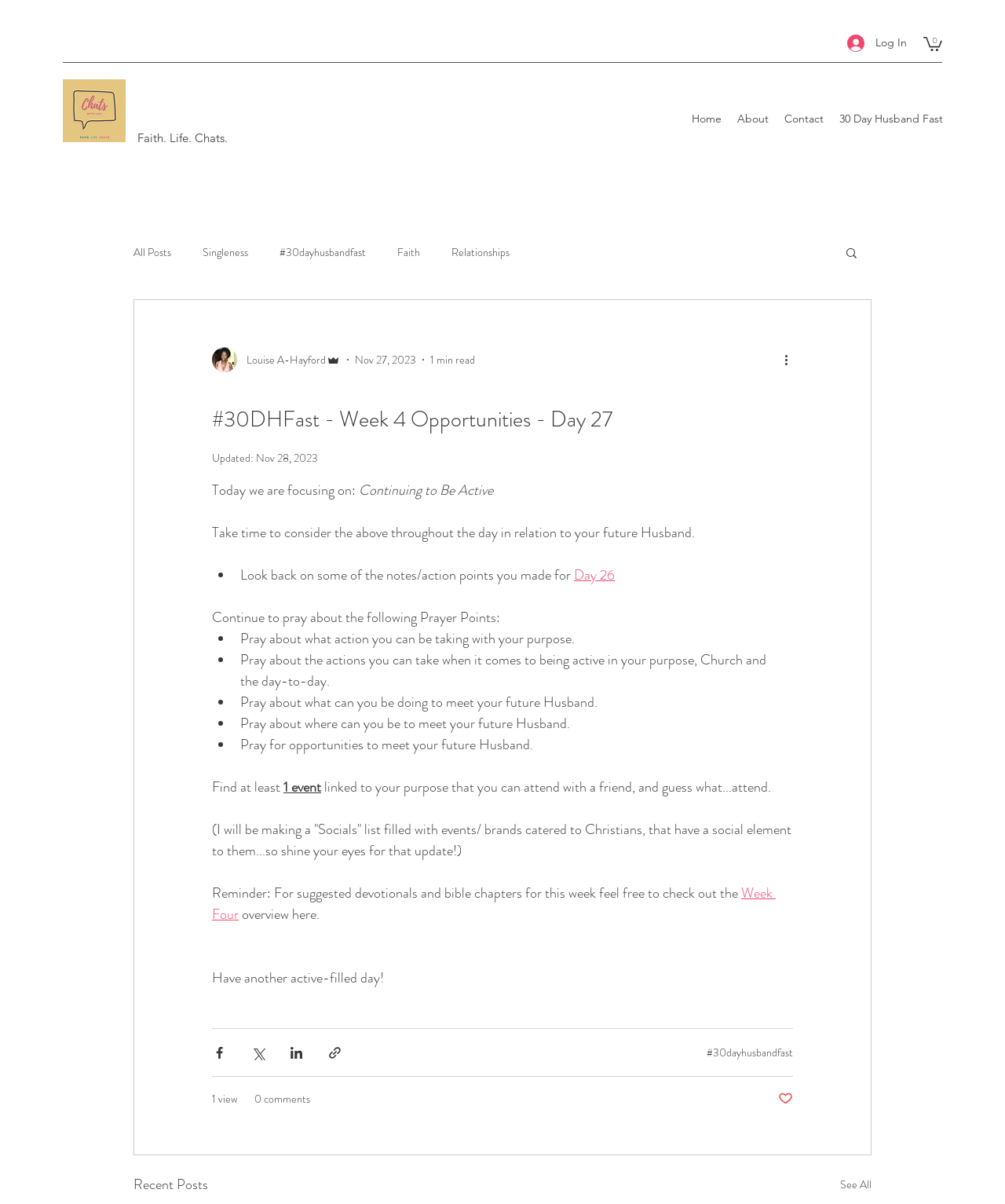Please specify the coordinates of the bounding box for the element that should be clicked to carry out this instruction: "View Week Four overview". The coordinates must be four float numbers between 0 and 1, formatted as [left, top, right, bottom].

[0.211, 0.733, 0.772, 0.768]